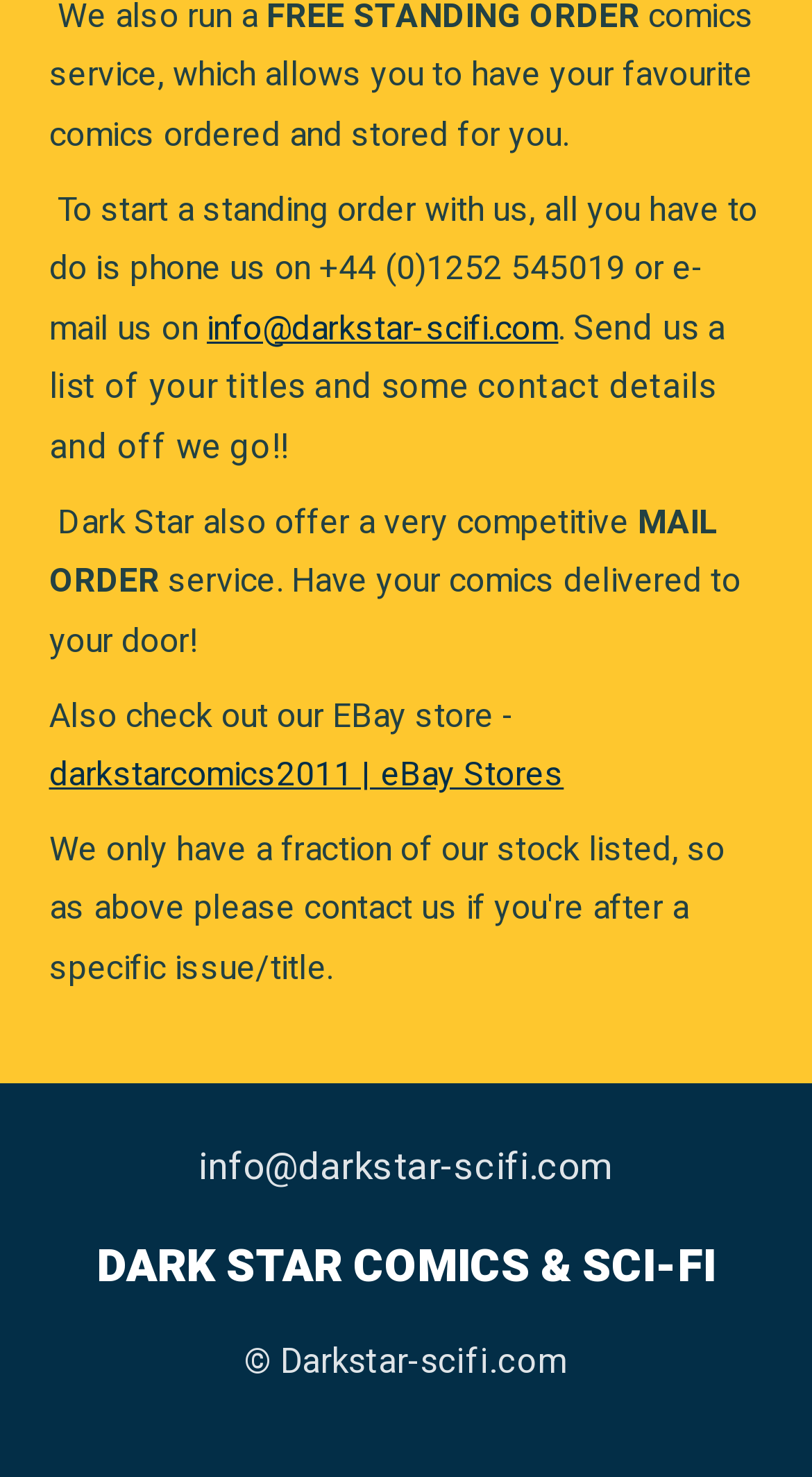Give a short answer to this question using one word or a phrase:
What is the email address to contact for a standing order?

info@darkstar-scifi.com